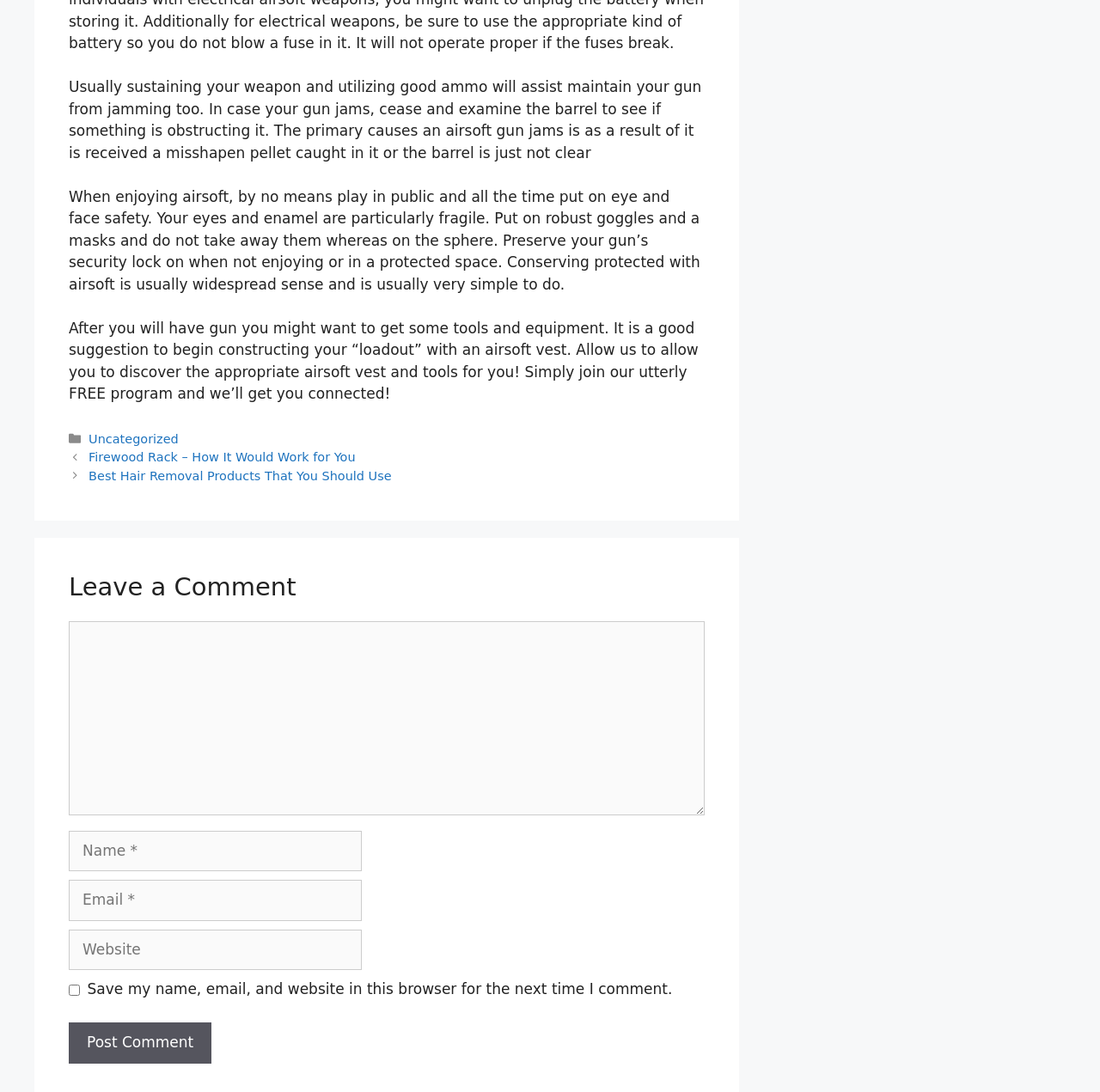Predict the bounding box coordinates of the UI element that matches this description: "parent_node: Comment name="email" placeholder="Email *"". The coordinates should be in the format [left, top, right, bottom] with each value between 0 and 1.

[0.062, 0.806, 0.329, 0.843]